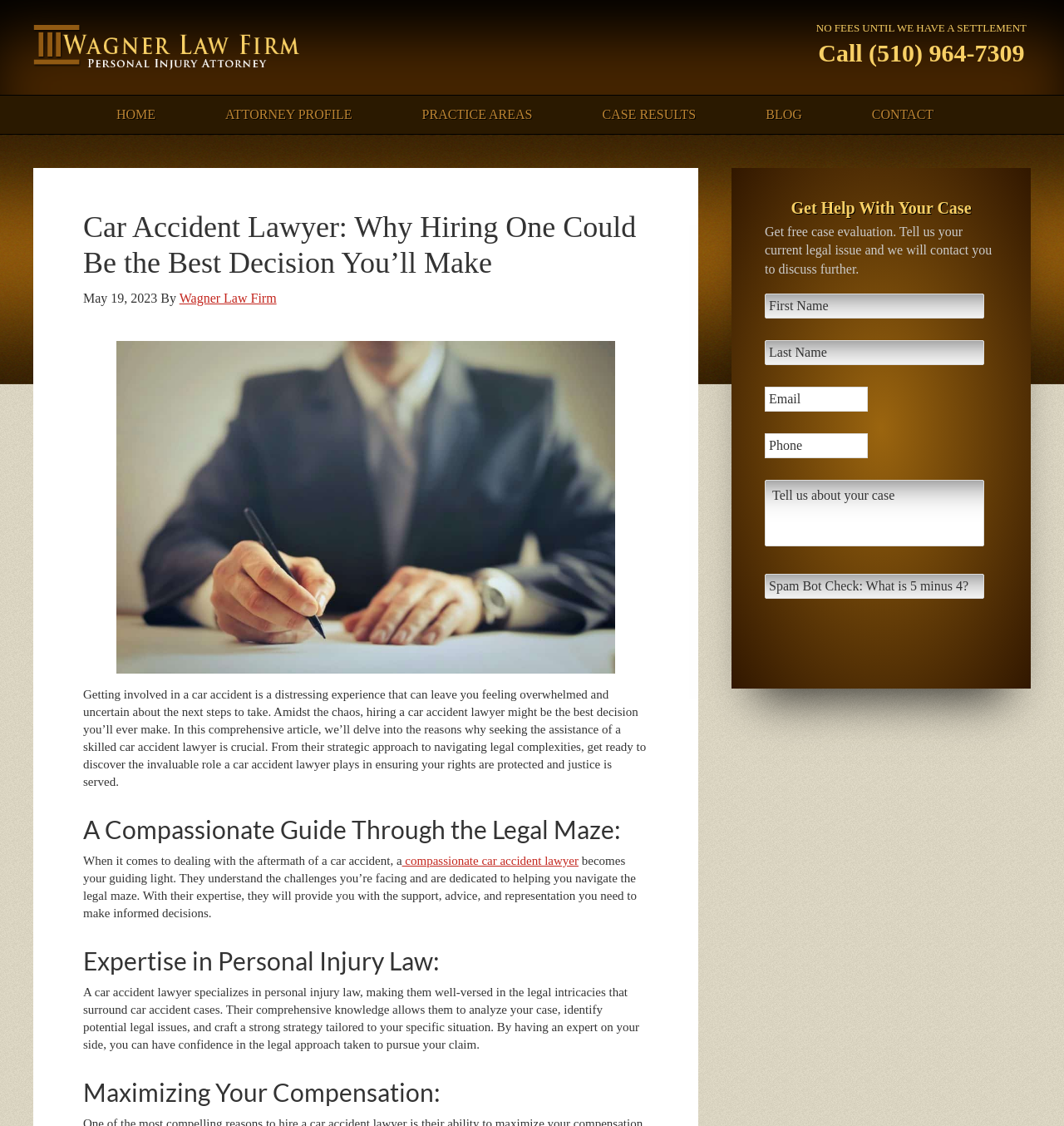Identify and extract the main heading of the webpage.

Car Accident Lawyer: Why Hiring One Could Be the Best Decision You’ll Make